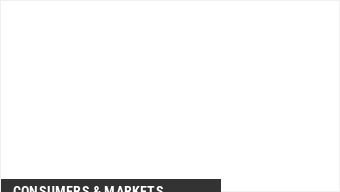What industry is Sarah Foley particularly experienced in?
Provide a thorough and detailed answer to the question.

The caption highlights Sarah Foley's extensive experience across various industries, particularly within the beauty sector, which suggests that she has significant expertise in the beauty industry.